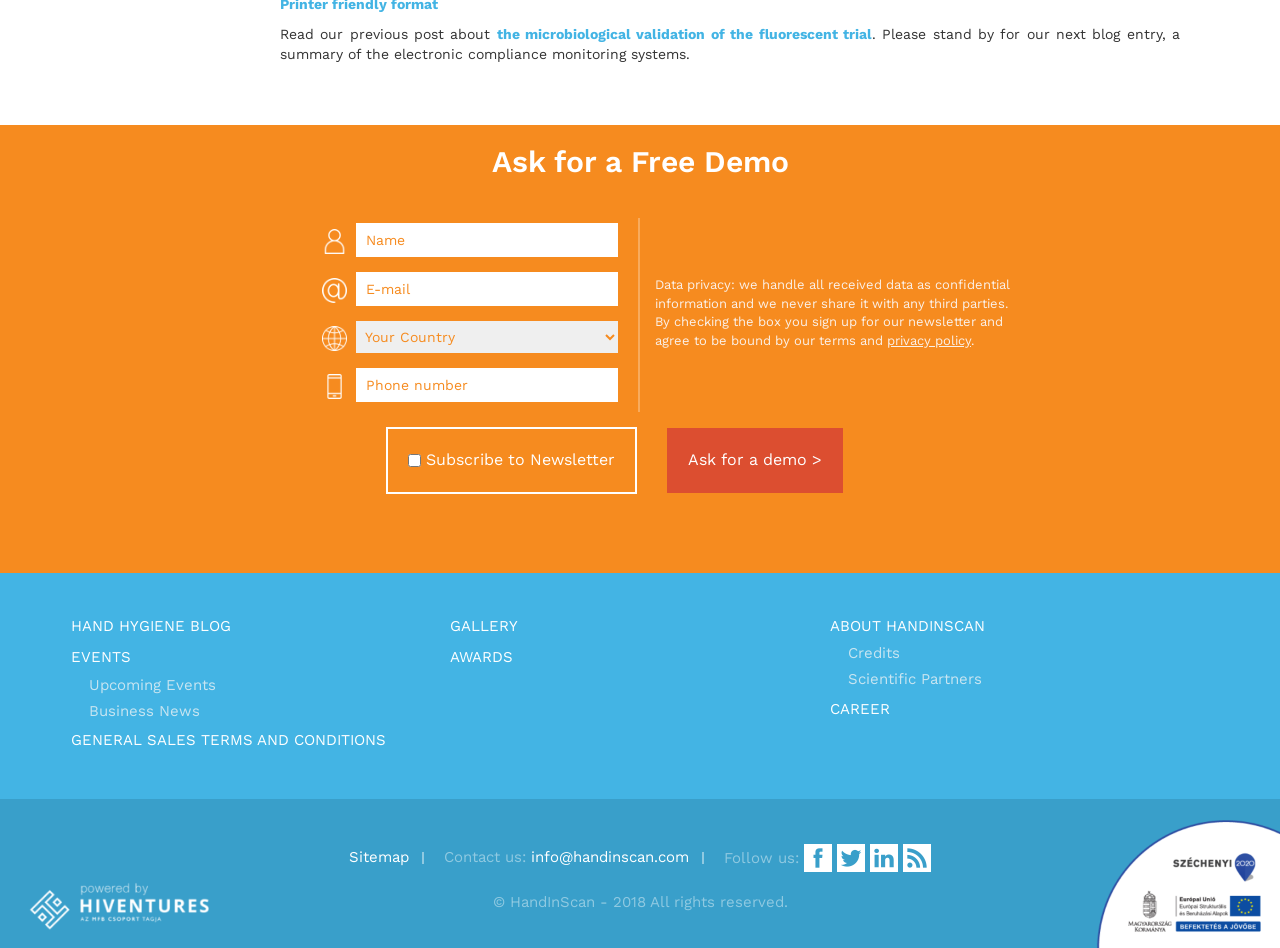What is the topic of the previous blog post?
Use the information from the screenshot to give a comprehensive response to the question.

The text 'Read our previous post about the microbiological validation of the fluorescent trial' suggests that the previous blog post is about the microbiological validation of the fluorescent trial.